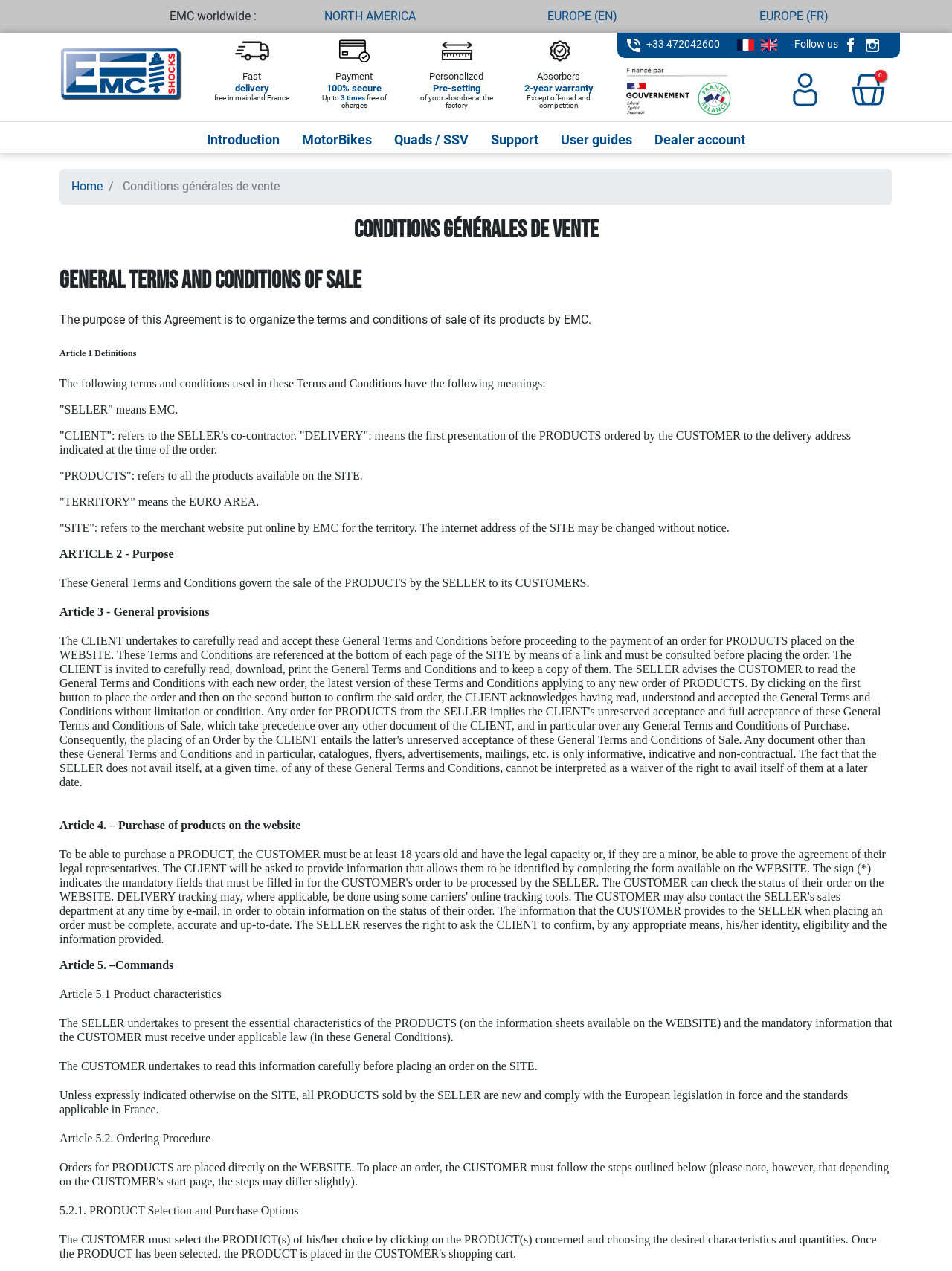Use a single word or phrase to answer the question: 
What is the company name?

EMC